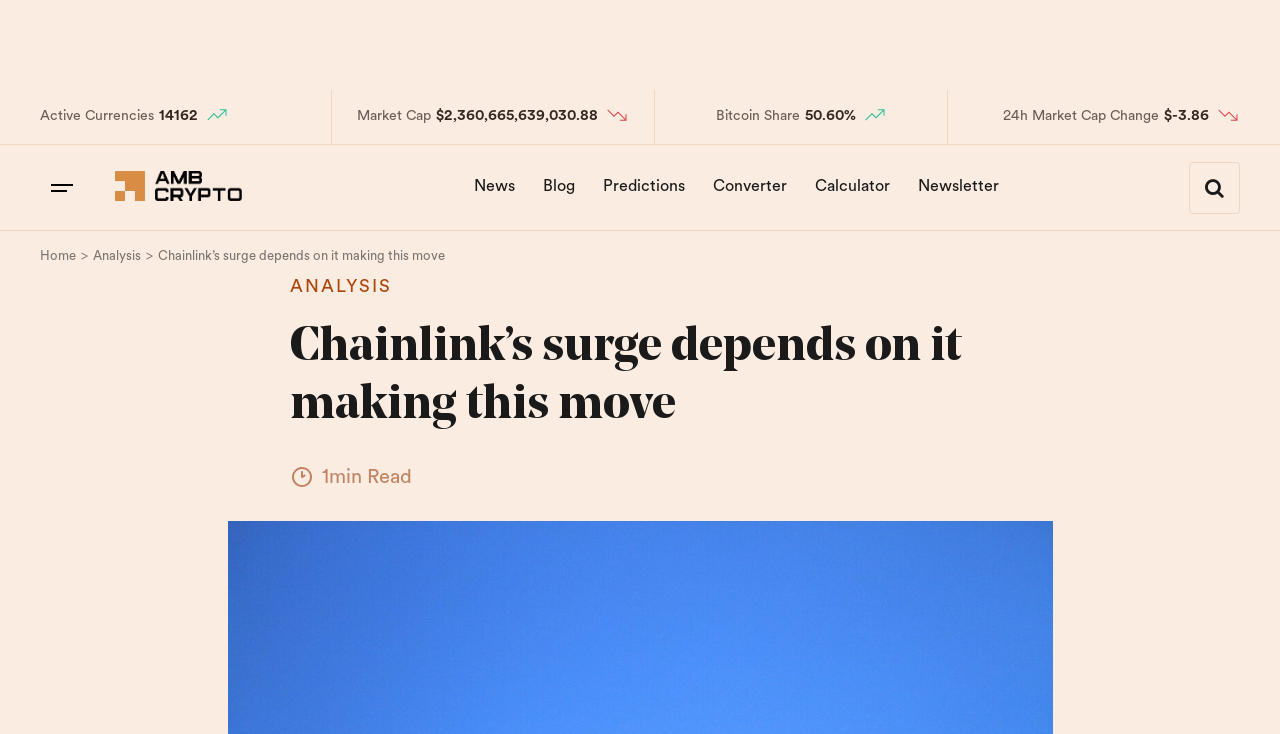Refer to the image and provide an in-depth answer to the question:
What is the 24-hour market capitalization change of Chainlink?

I found the answer by looking at the '24h Market Cap Change' section on the webpage, which displays the 24-hour market capitalization change of Chainlink in dollars.